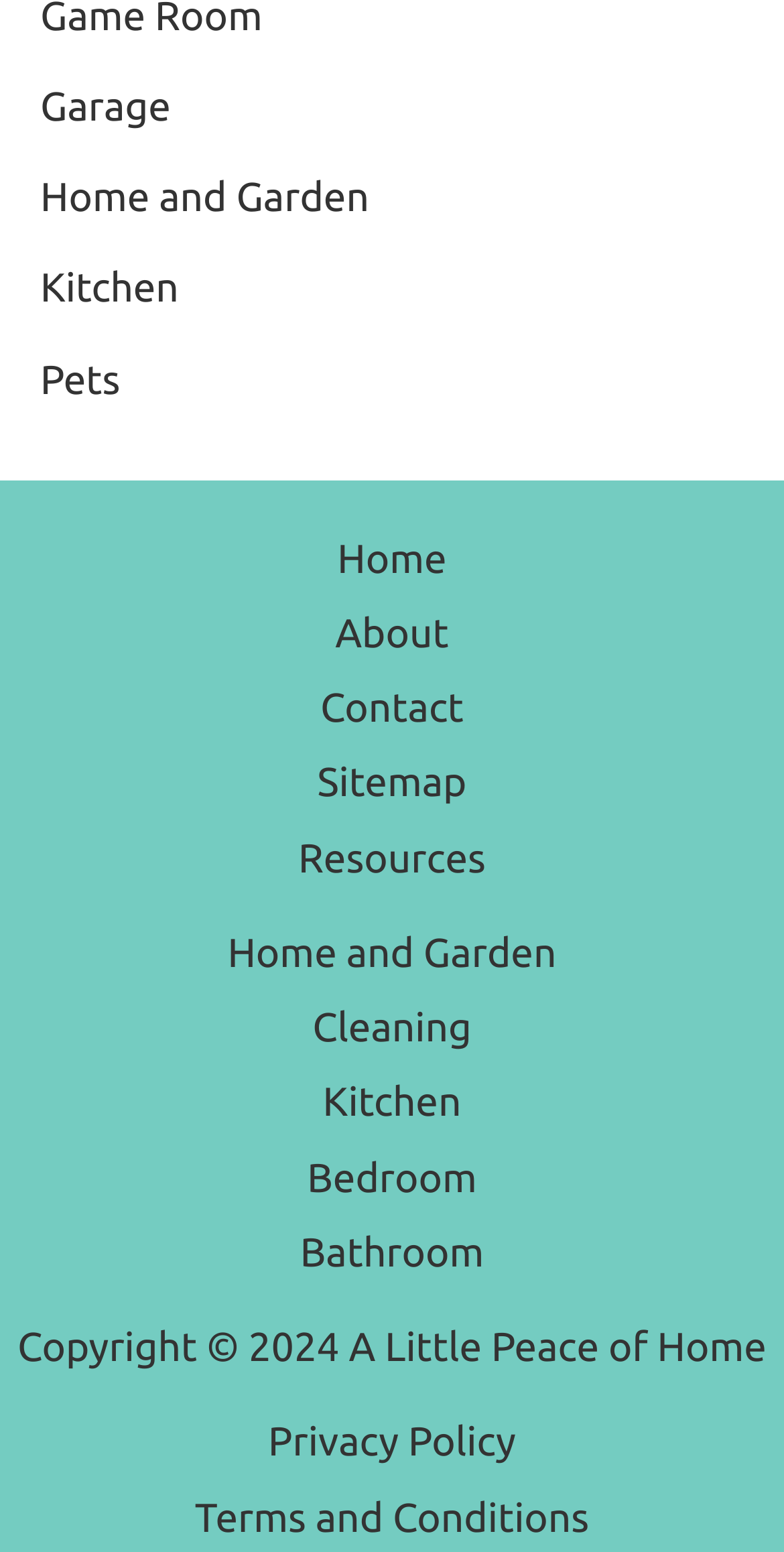Provide a brief response to the question below using one word or phrase:
What is the copyright year of the website?

2024